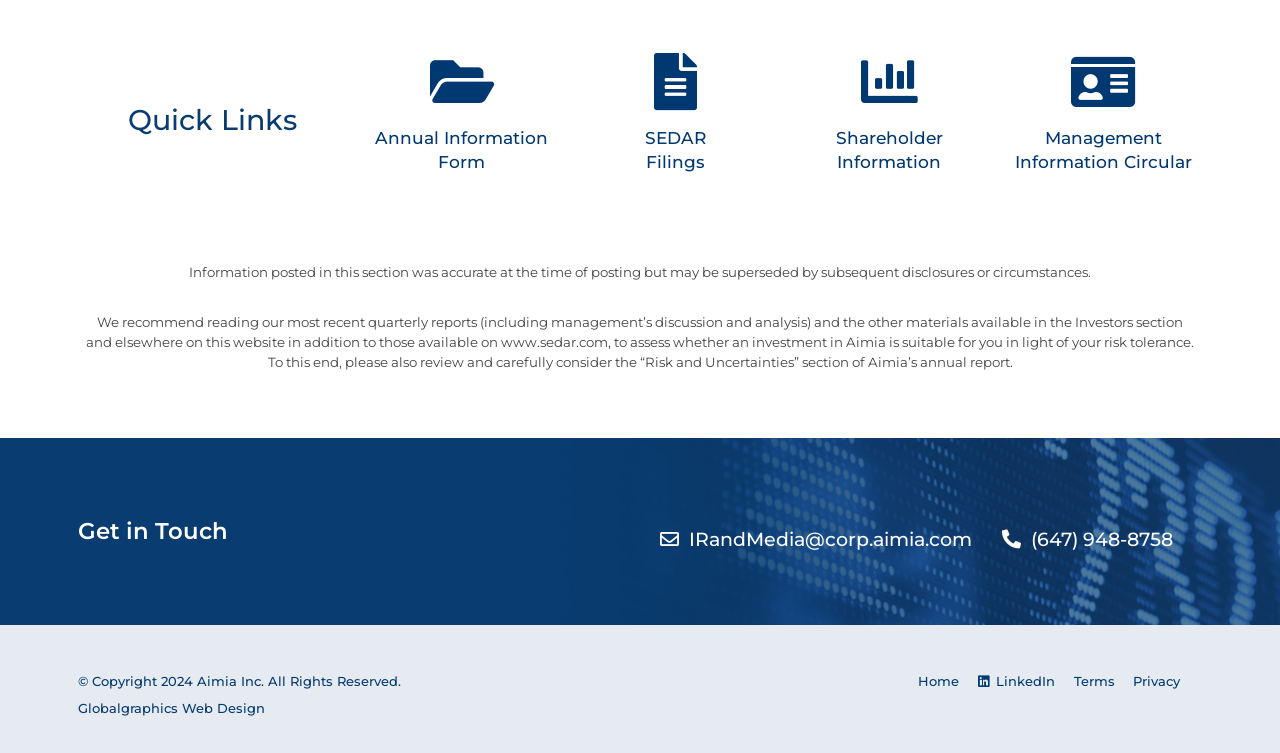Please identify the coordinates of the bounding box for the clickable region that will accomplish this instruction: "View Annual Information Form".

[0.293, 0.169, 0.428, 0.229]